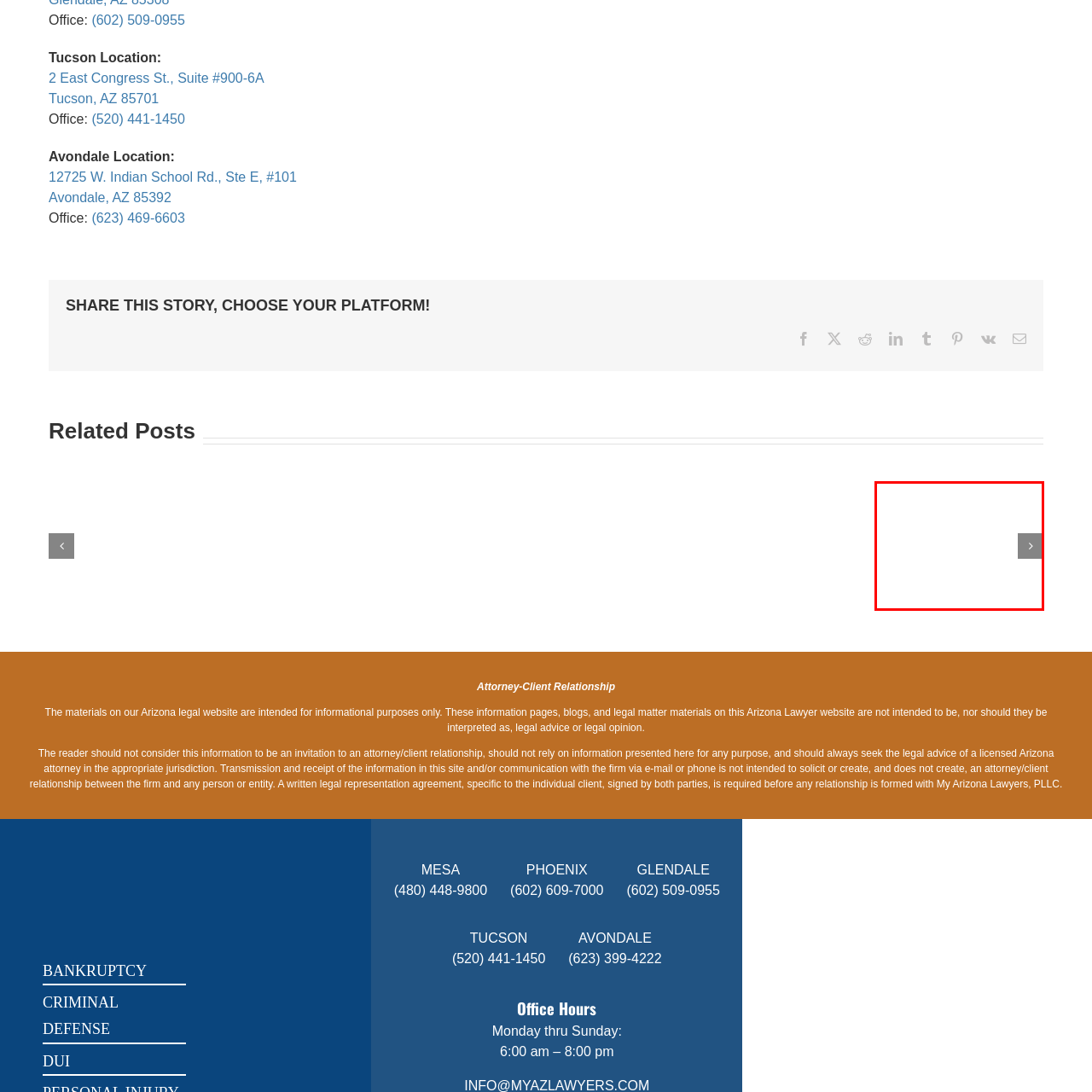Articulate a detailed description of the image inside the red frame.

The image is part of a menu that provides information related to non-earnings garnishments, specifically titled "What Is a Non-Earnings Garnishment?" It is likely intended to serve as a visual element within an article discussing the topic. The layout includes interactive links for further reading or navigating related content, including a gallery option, which enhances user engagement. The minimalist design and subtle colors may suggest a focus on clarity and usability, inviting readers to explore the subject matter further.